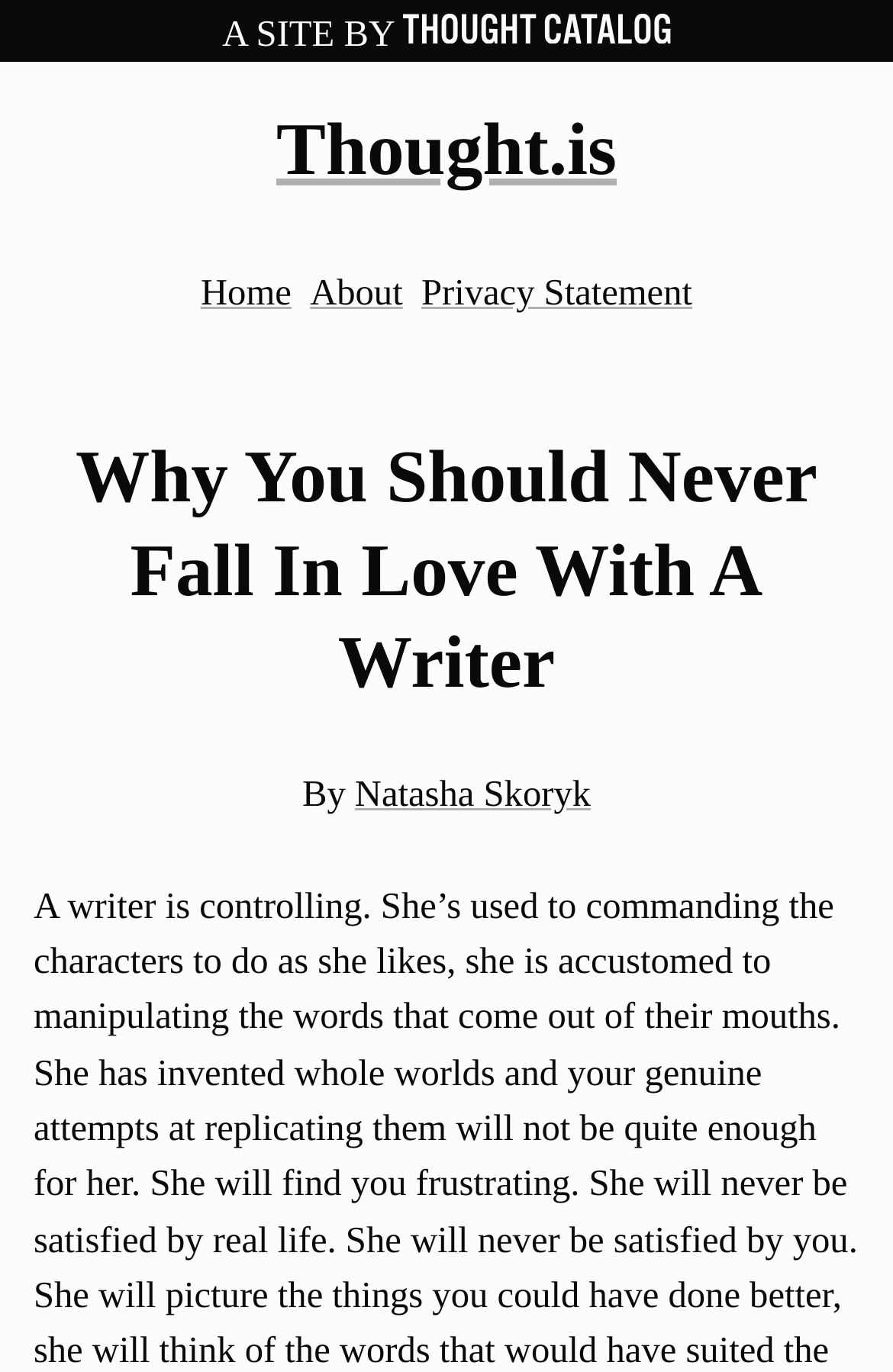What are the navigation links on the top?
Using the visual information, answer the question in a single word or phrase.

Home, About, Privacy Statement